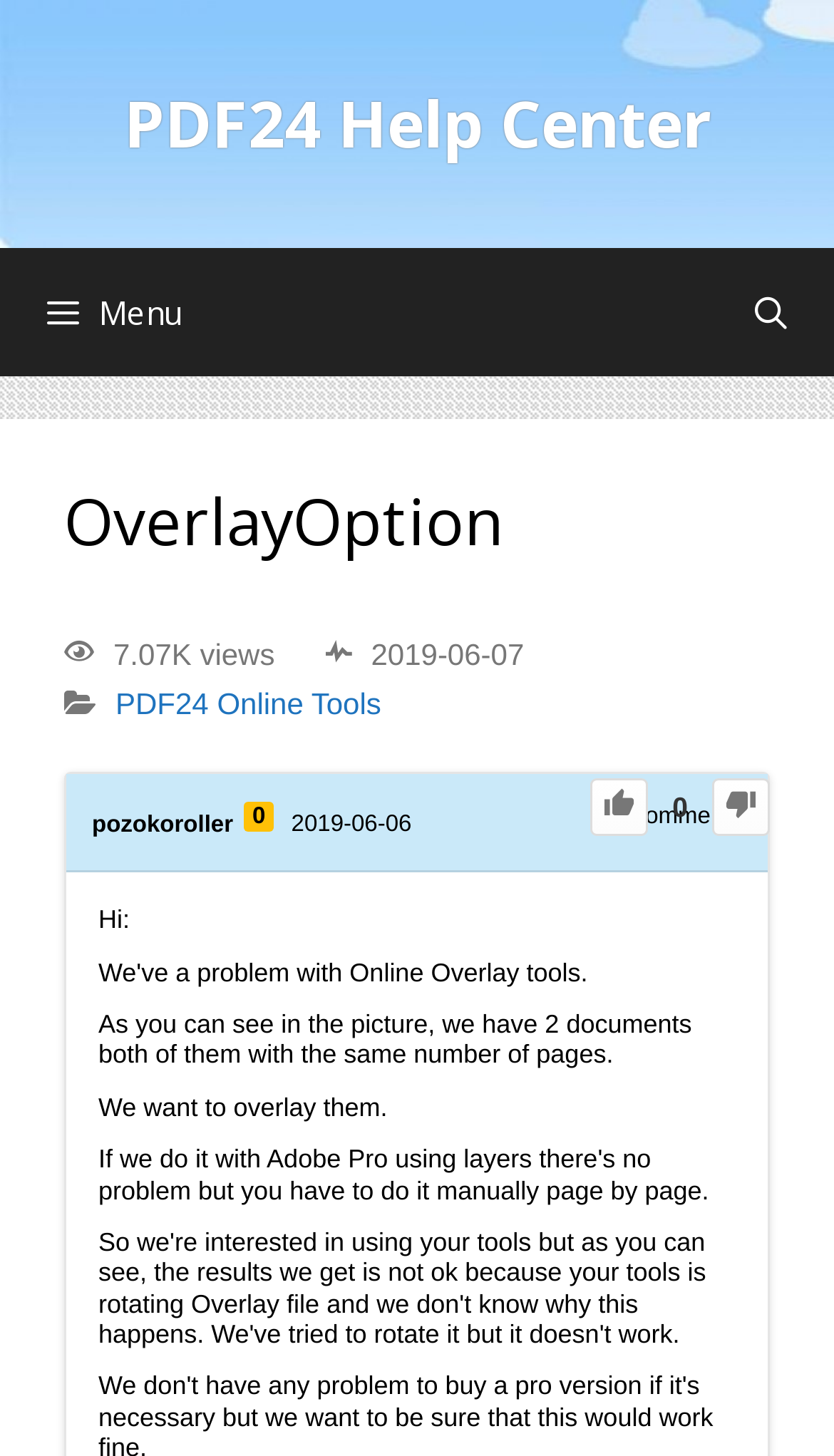Locate the UI element described by pozokoroller and provide its bounding box coordinates. Use the format (top-left x, top-left y, bottom-right x, bottom-right y) with all values as floating point numbers between 0 and 1.

[0.11, 0.557, 0.28, 0.575]